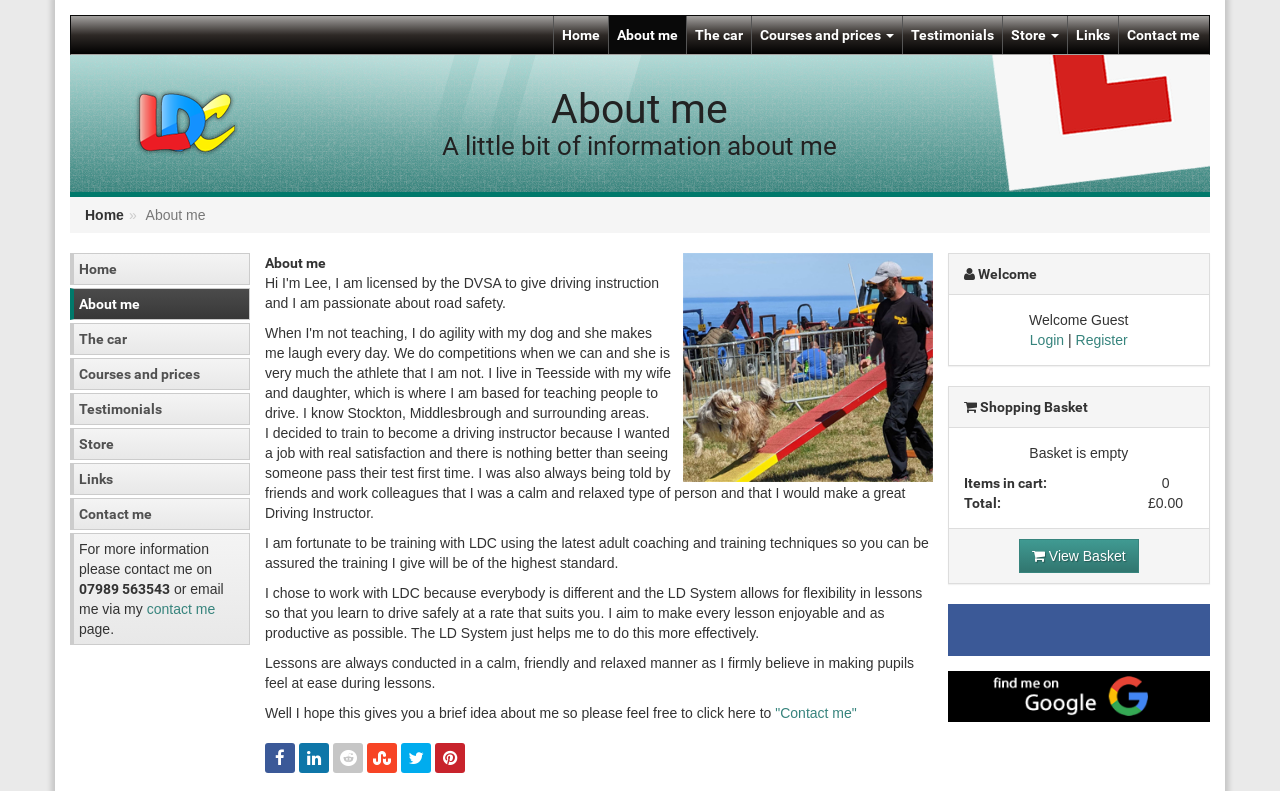Locate the bounding box coordinates of the UI element described by: "Pinterest". Provide the coordinates as four float numbers between 0 and 1, formatted as [left, top, right, bottom].

[0.34, 0.94, 0.363, 0.978]